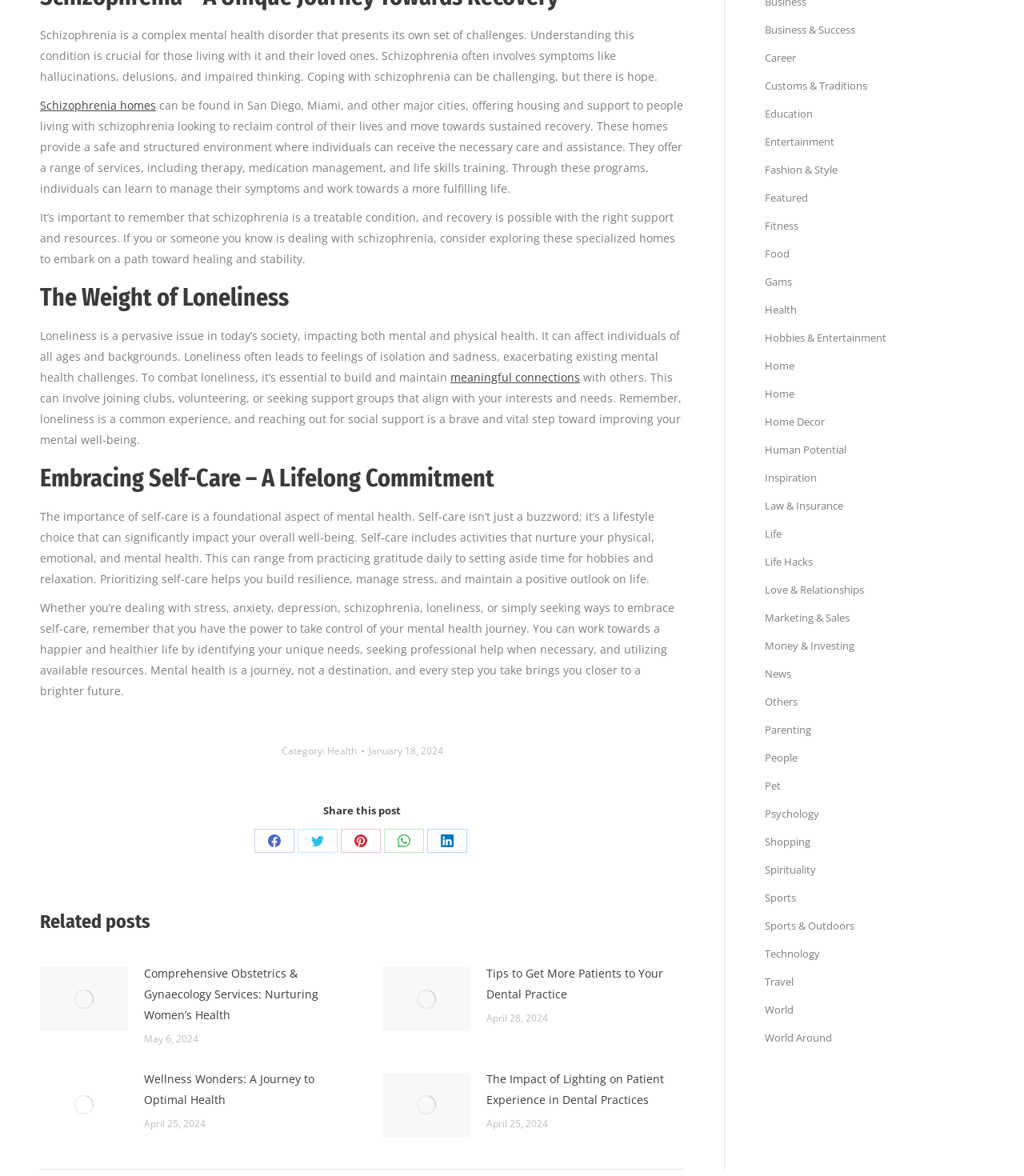Identify the bounding box coordinates of the region I need to click to complete this instruction: "View 'Related posts'".

[0.039, 0.769, 0.668, 0.799]